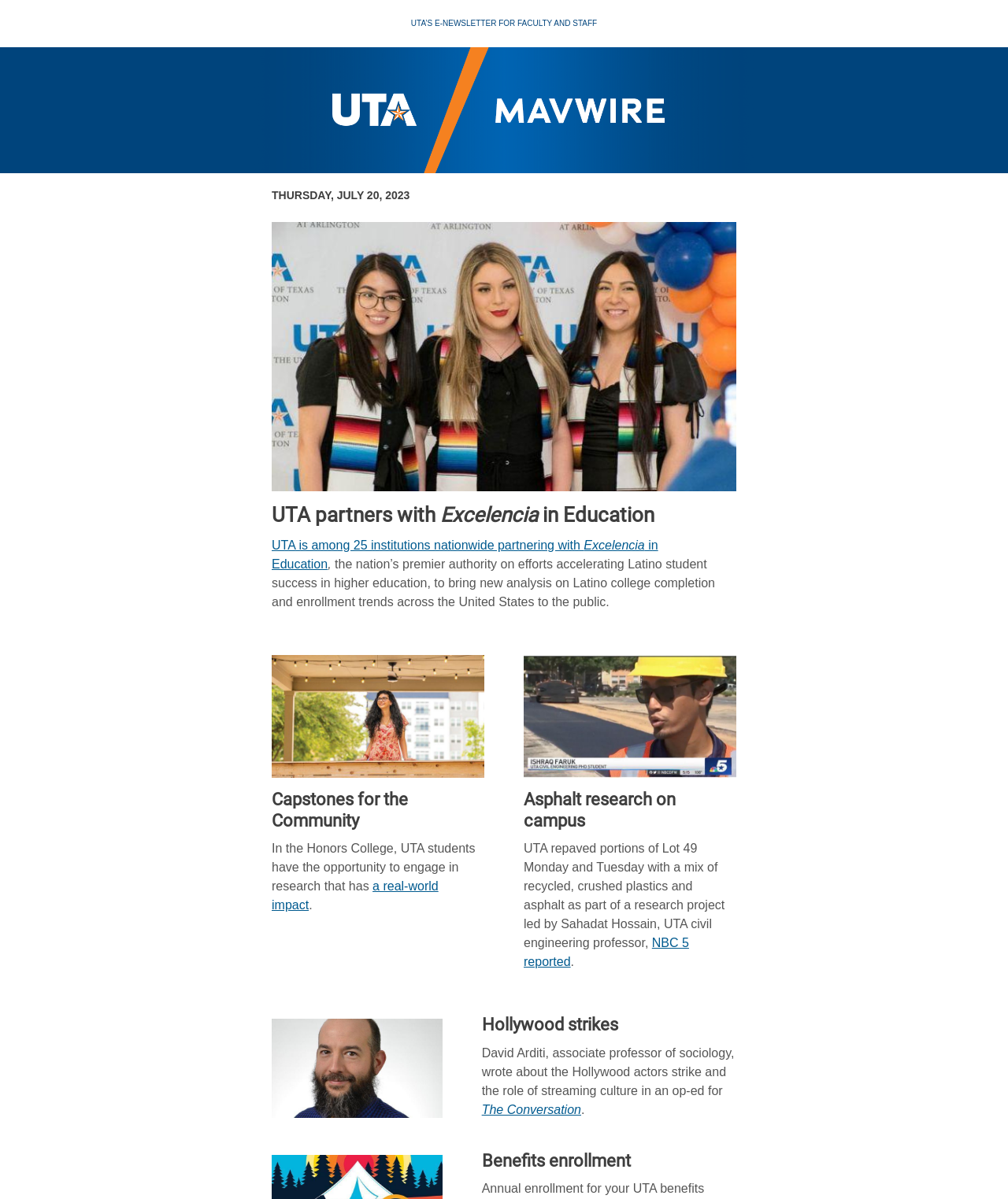Please locate the bounding box coordinates of the element that should be clicked to achieve the given instruction: "View the photo of three Latina students at a UTA ceremony".

[0.27, 0.185, 0.73, 0.41]